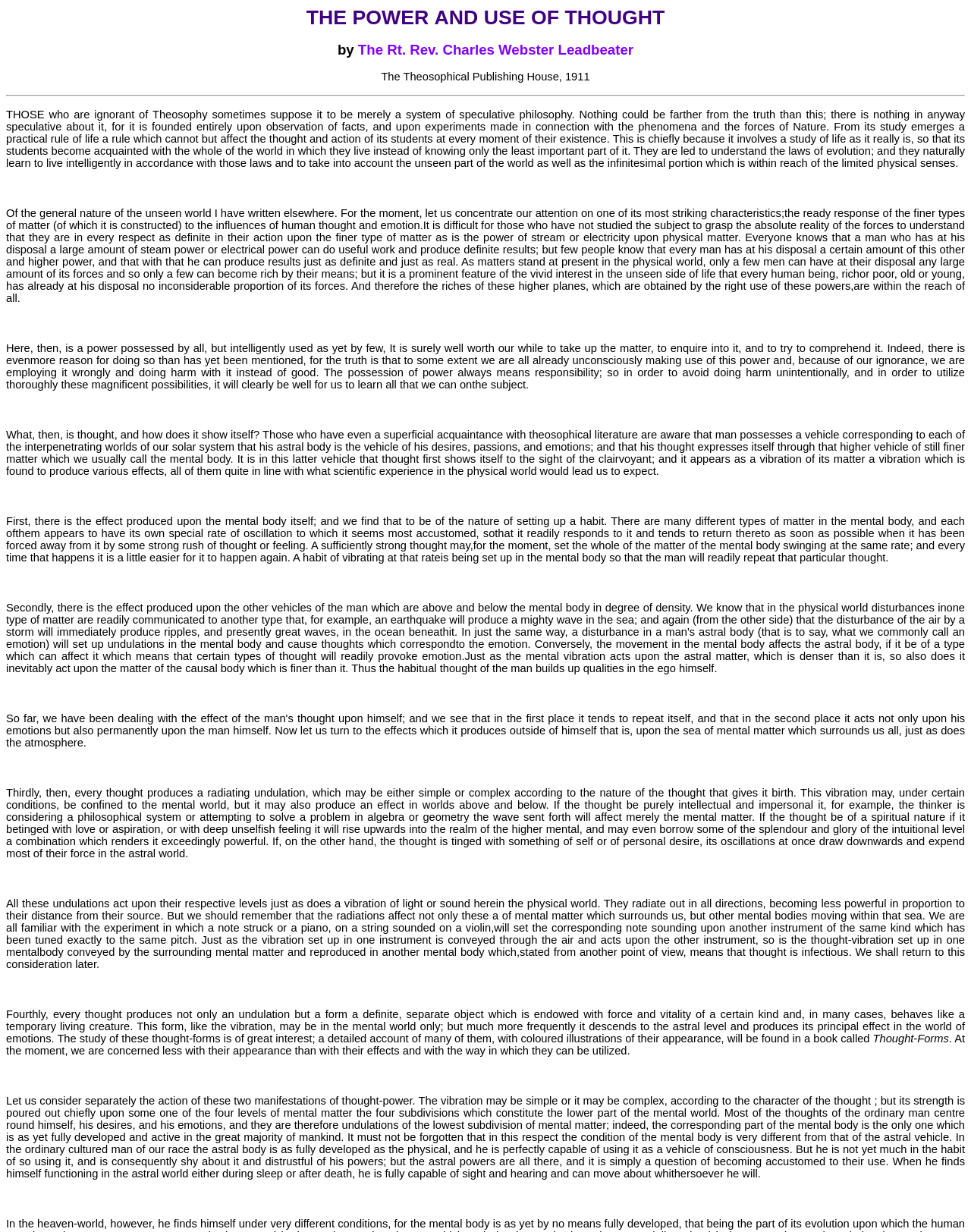What is the publisher of the text?
Using the information presented in the image, please offer a detailed response to the question.

The publisher of the text is mentioned in the fourth line of the webpage as 'The Theosophical Publishing House, 1911'.